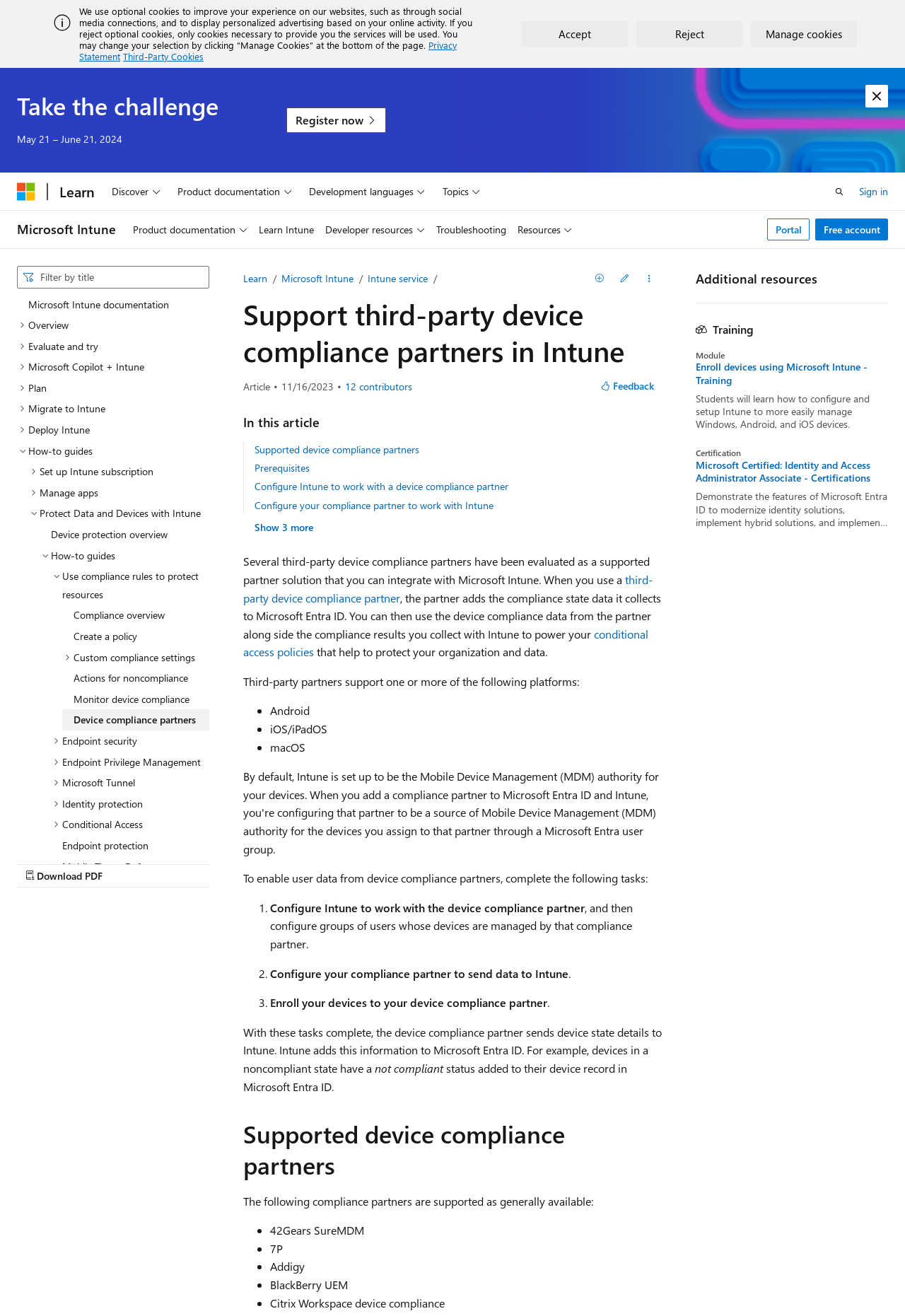Please specify the bounding box coordinates of the element that should be clicked to execute the given instruction: 'Learn about Device protection overview'. Ensure the coordinates are four float numbers between 0 and 1, expressed as [left, top, right, bottom].

[0.044, 0.398, 0.231, 0.414]